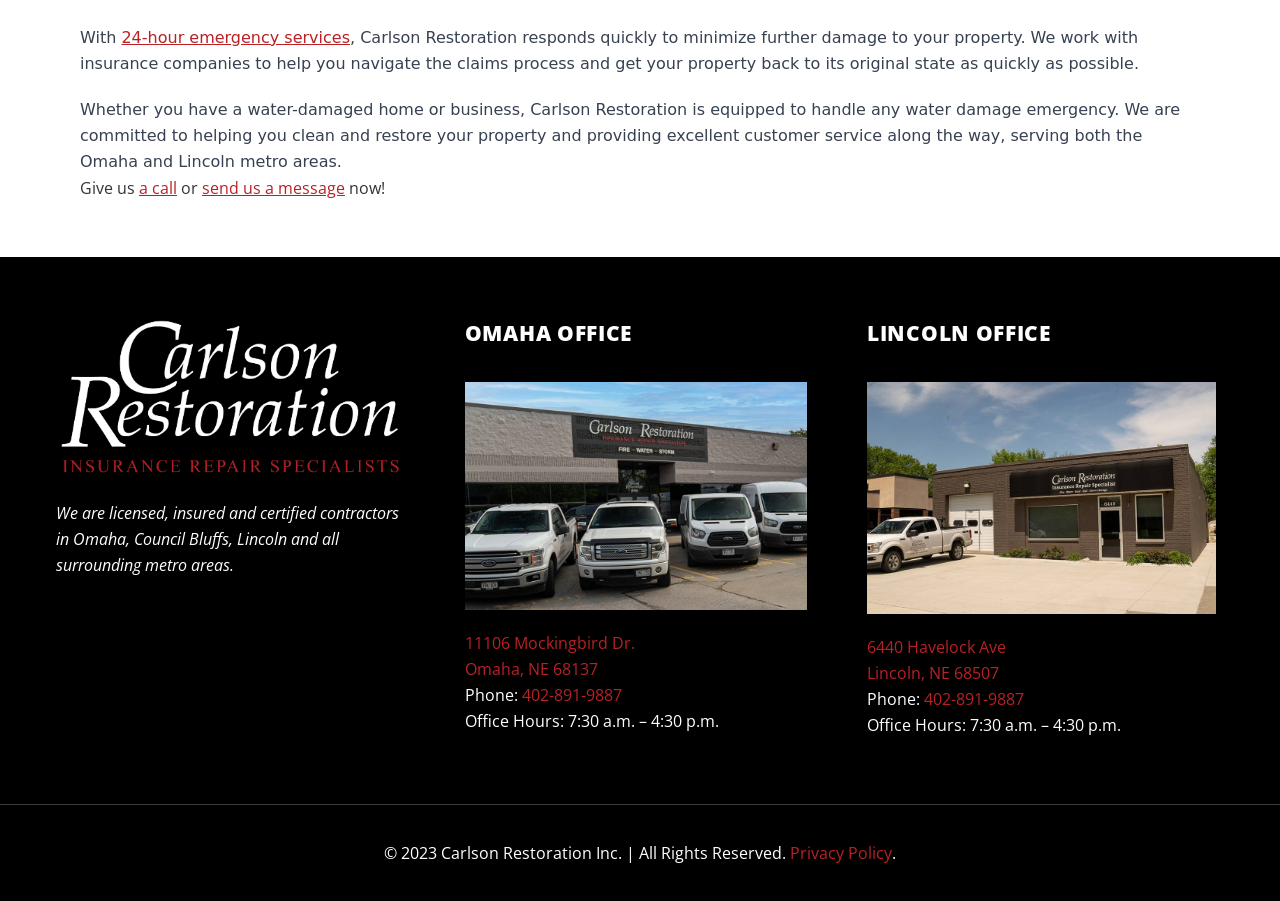Give the bounding box coordinates for the element described by: "a call".

[0.109, 0.196, 0.138, 0.221]